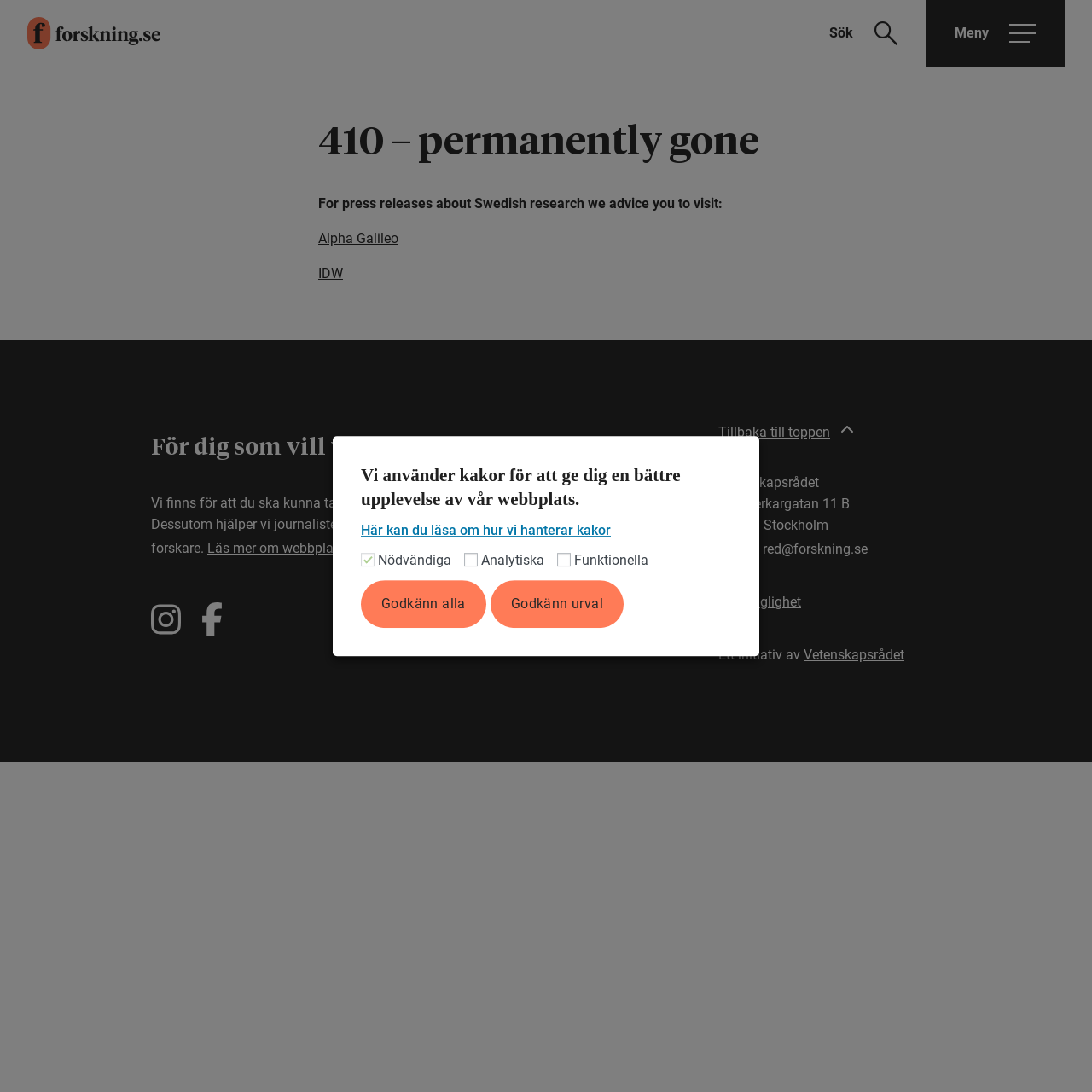Please find the bounding box coordinates of the element that you should click to achieve the following instruction: "Visit forskning.se". The coordinates should be presented as four float numbers between 0 and 1: [left, top, right, bottom].

[0.0, 0.016, 0.147, 0.045]